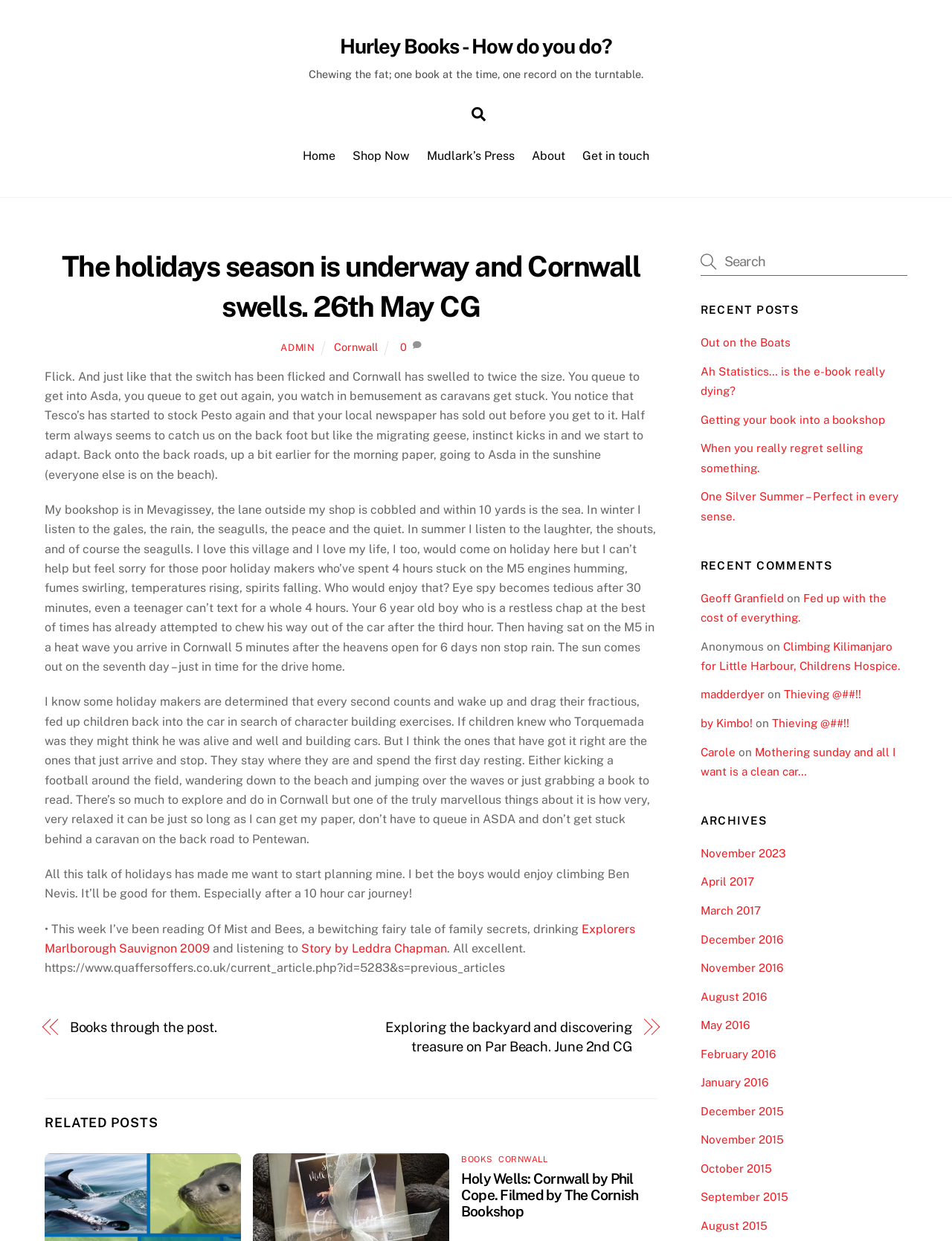Where is the bookshop located?
From the image, provide a succinct answer in one word or a short phrase.

Mevagissey